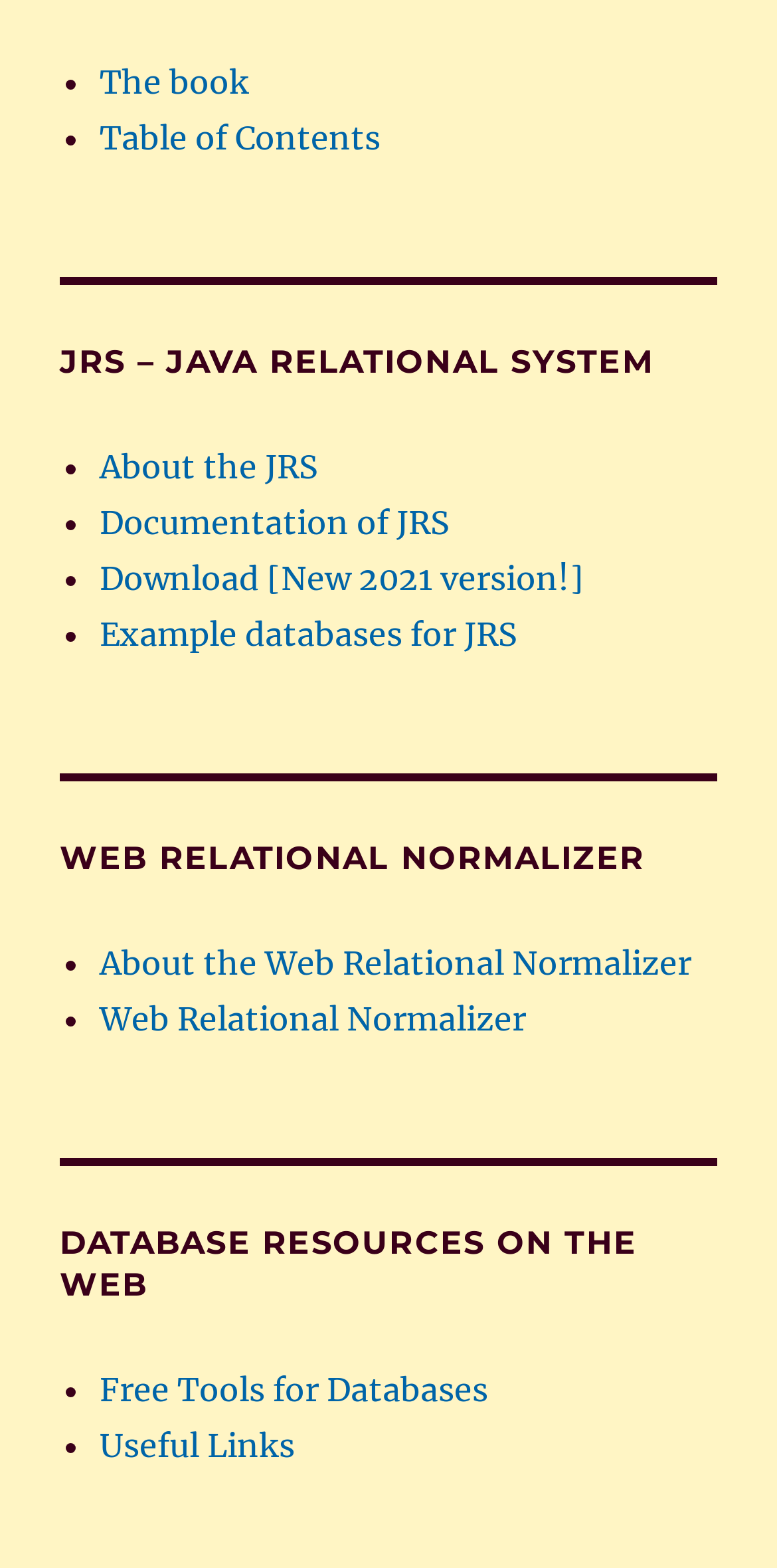Could you specify the bounding box coordinates for the clickable section to complete the following instruction: "Learn about the JRS"?

[0.128, 0.285, 0.41, 0.31]